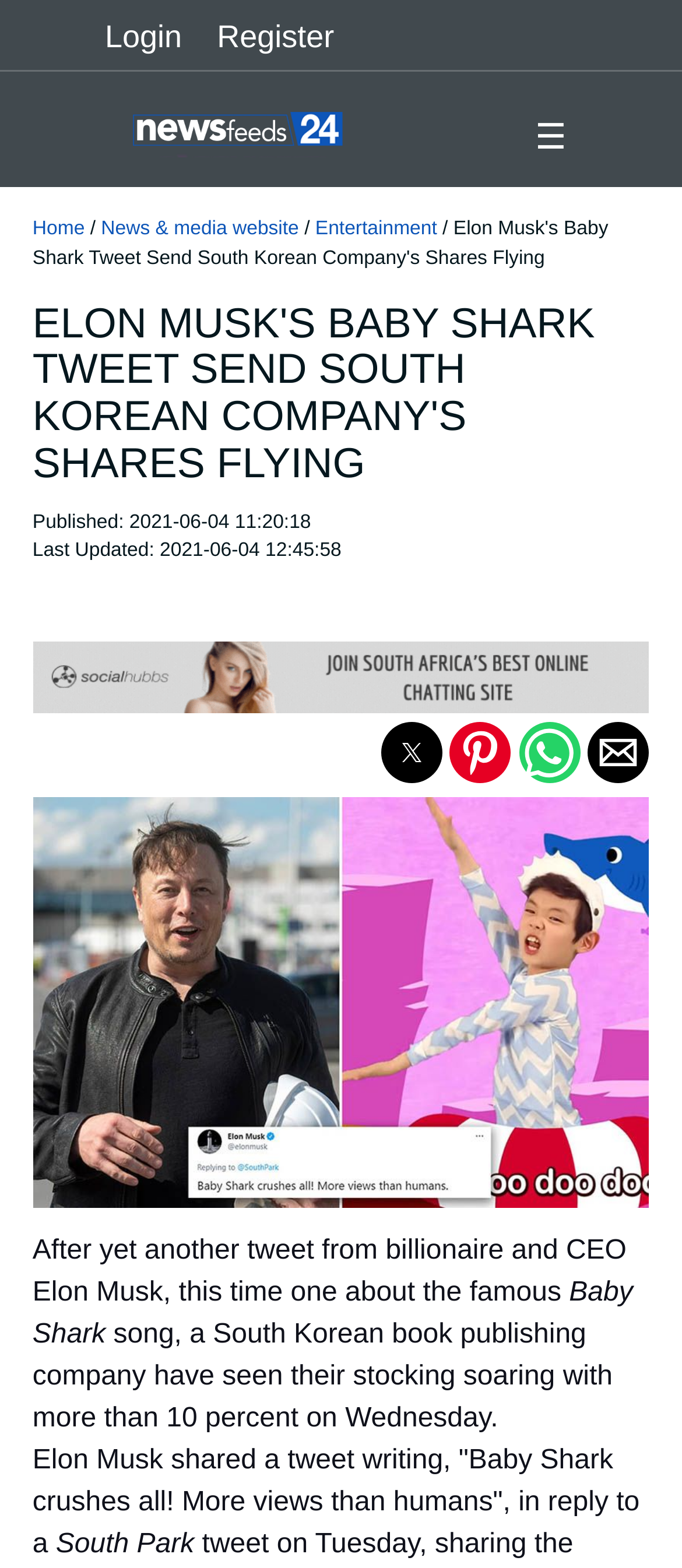Give a one-word or short phrase answer to the question: 
What is the name of the website?

NewsFeeds24